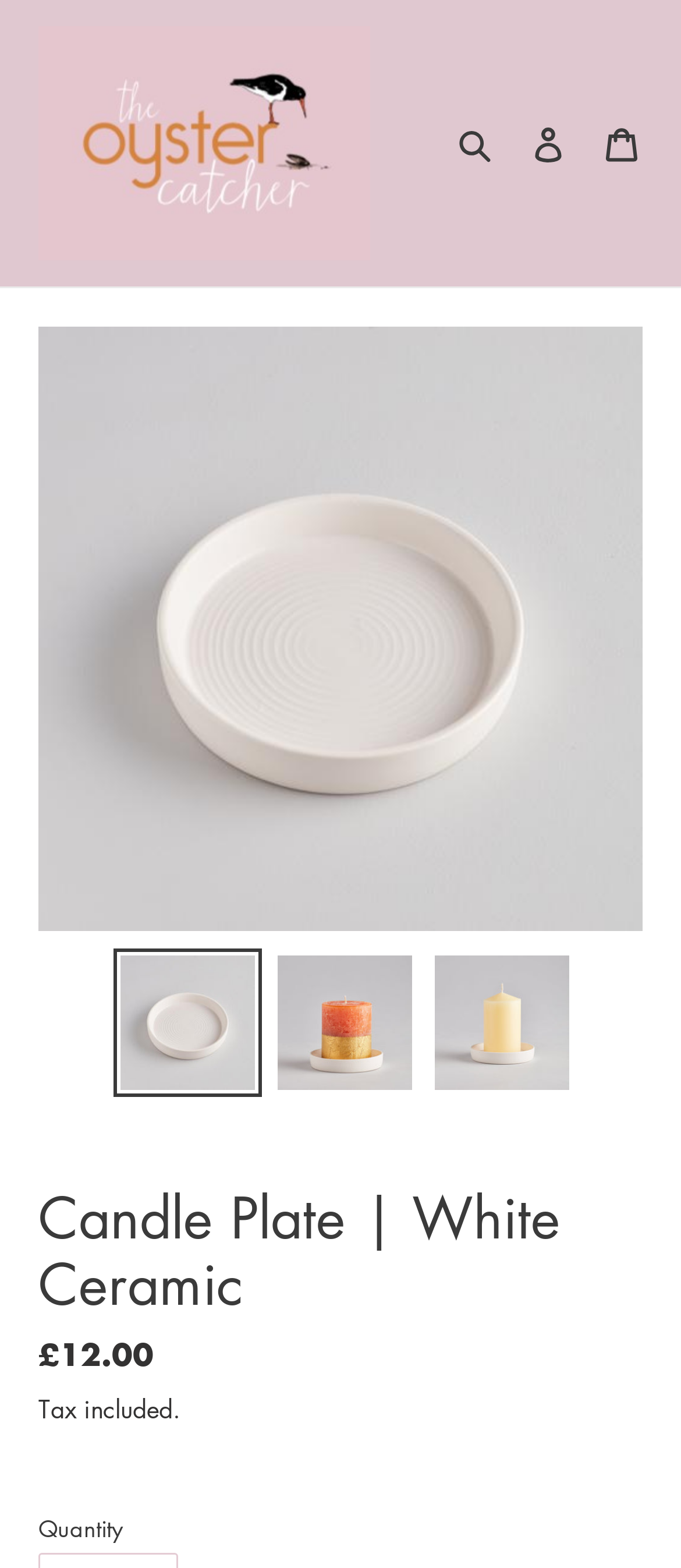Identify the bounding box coordinates necessary to click and complete the given instruction: "Select a quantity".

[0.056, 0.964, 0.179, 0.985]